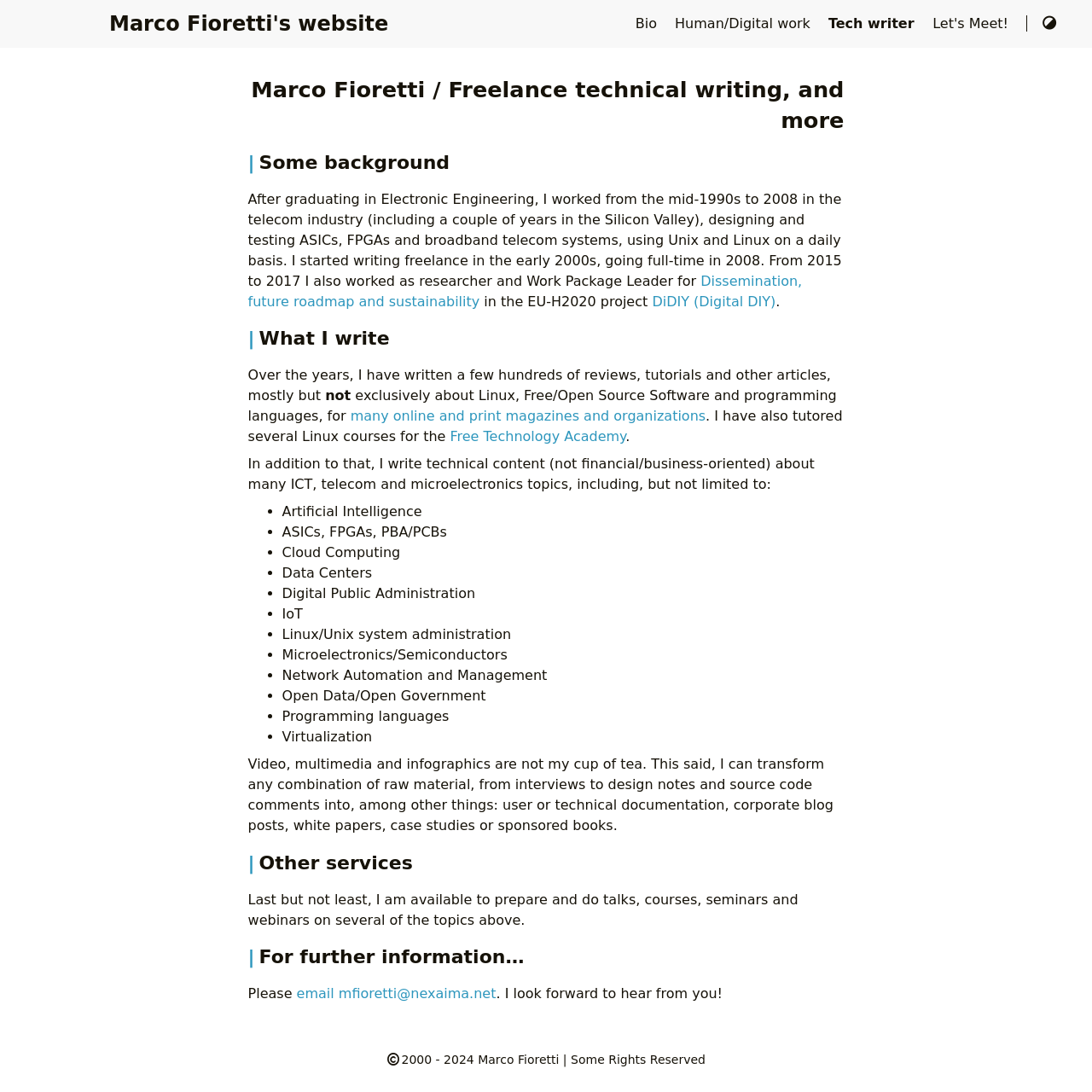Please mark the bounding box coordinates of the area that should be clicked to carry out the instruction: "Switch to a different theme".

[0.953, 0.014, 0.969, 0.029]